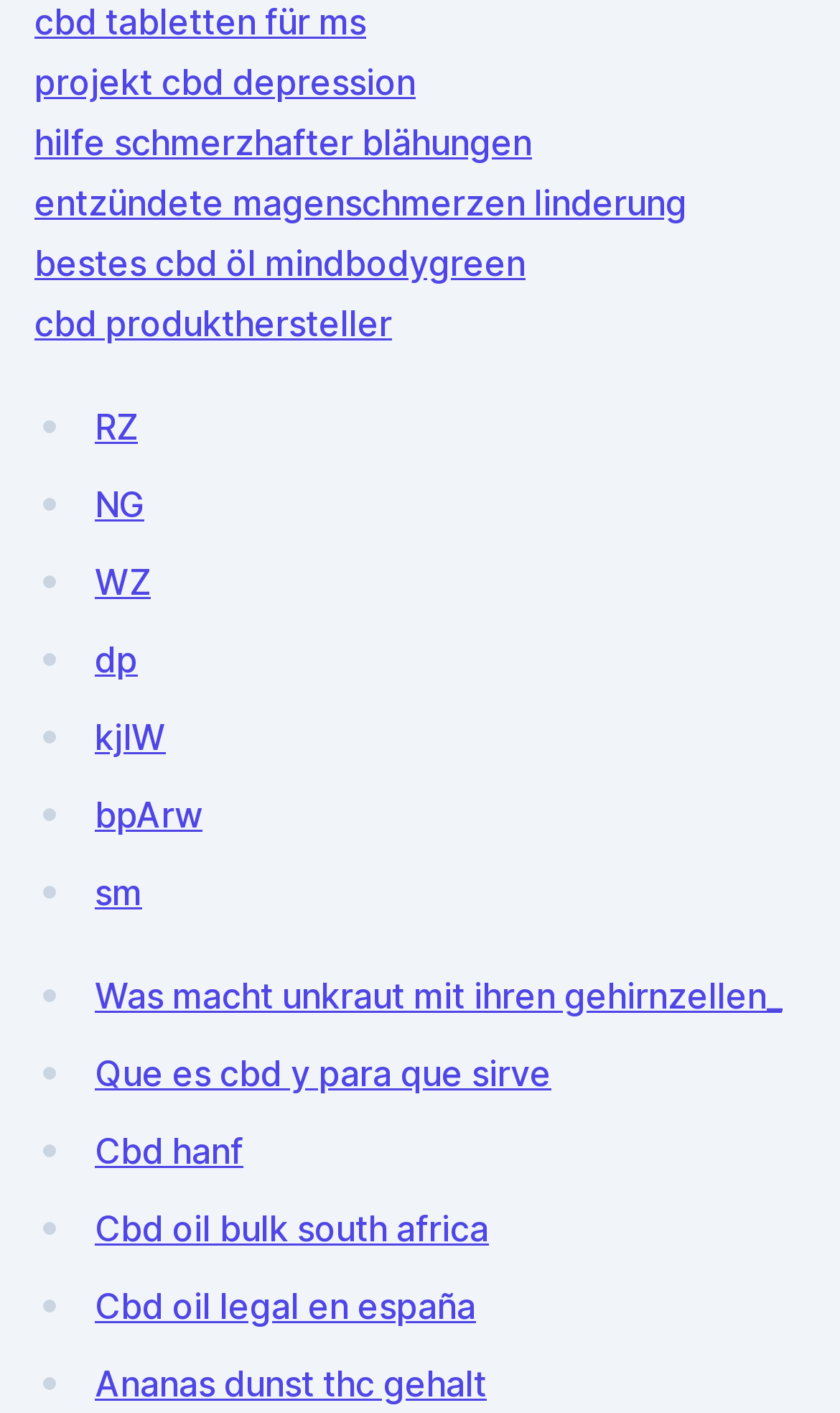What is the theme of the links on the webpage?
Answer the question with as much detail as possible.

By examining the text of the links on the webpage, I can see that they are all related to CBD and health, with topics such as depression, pain relief, and the effects of CBD on the brain.